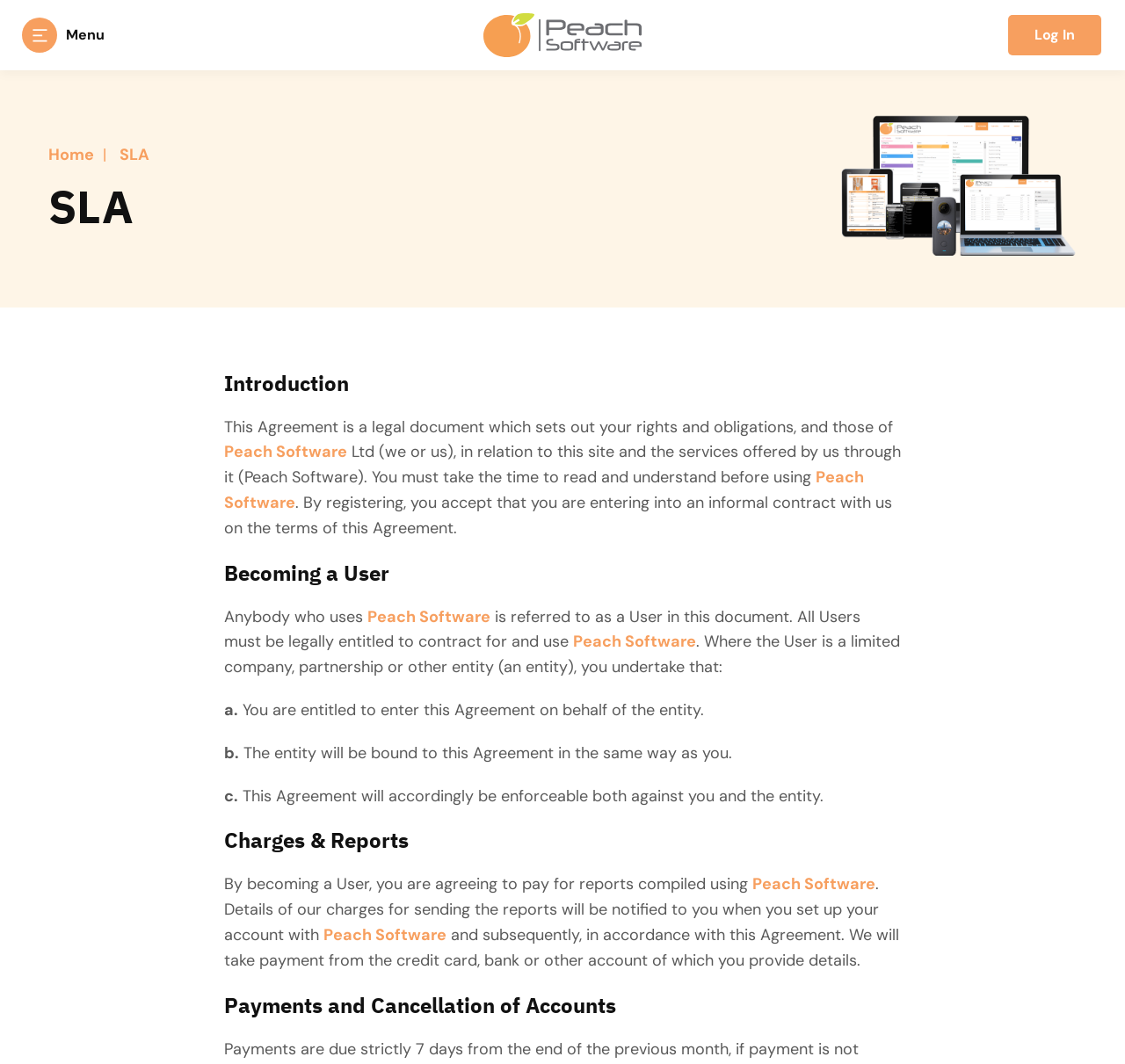How will the payment for reports be taken?
Refer to the image and provide a one-word or short phrase answer.

From credit card or bank account